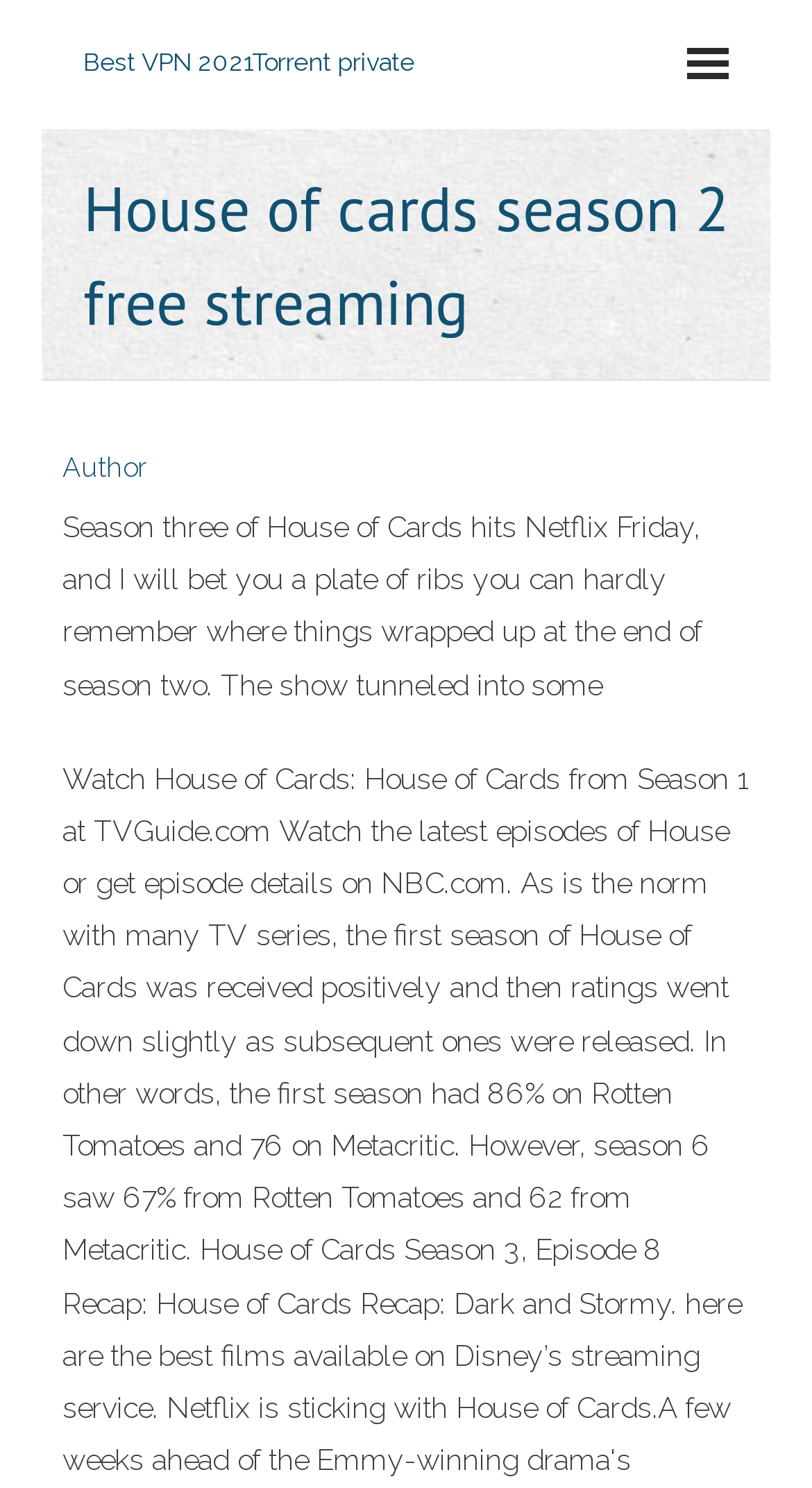Write an elaborate caption that captures the essence of the webpage.

The webpage is about House of Cards Season 2 free streaming. At the top, there is a layout table that spans almost the entire width of the page. Within this table, there is a link to "Best VPN 2021 Torrent private" on the left side, which is divided into two parts: "Best VPN 2021" and "VPN 2021". 

Below the layout table, there is a heading that reads "House of cards season 2 free streaming". 

On the left side, there is a link to the "Author" and a block of text that summarizes the content of Season 2 of House of Cards, mentioning that it's hard to remember where things ended in the previous season and briefly describing the plot of the show. This text block is positioned below the "Author" link and takes up most of the page's width.